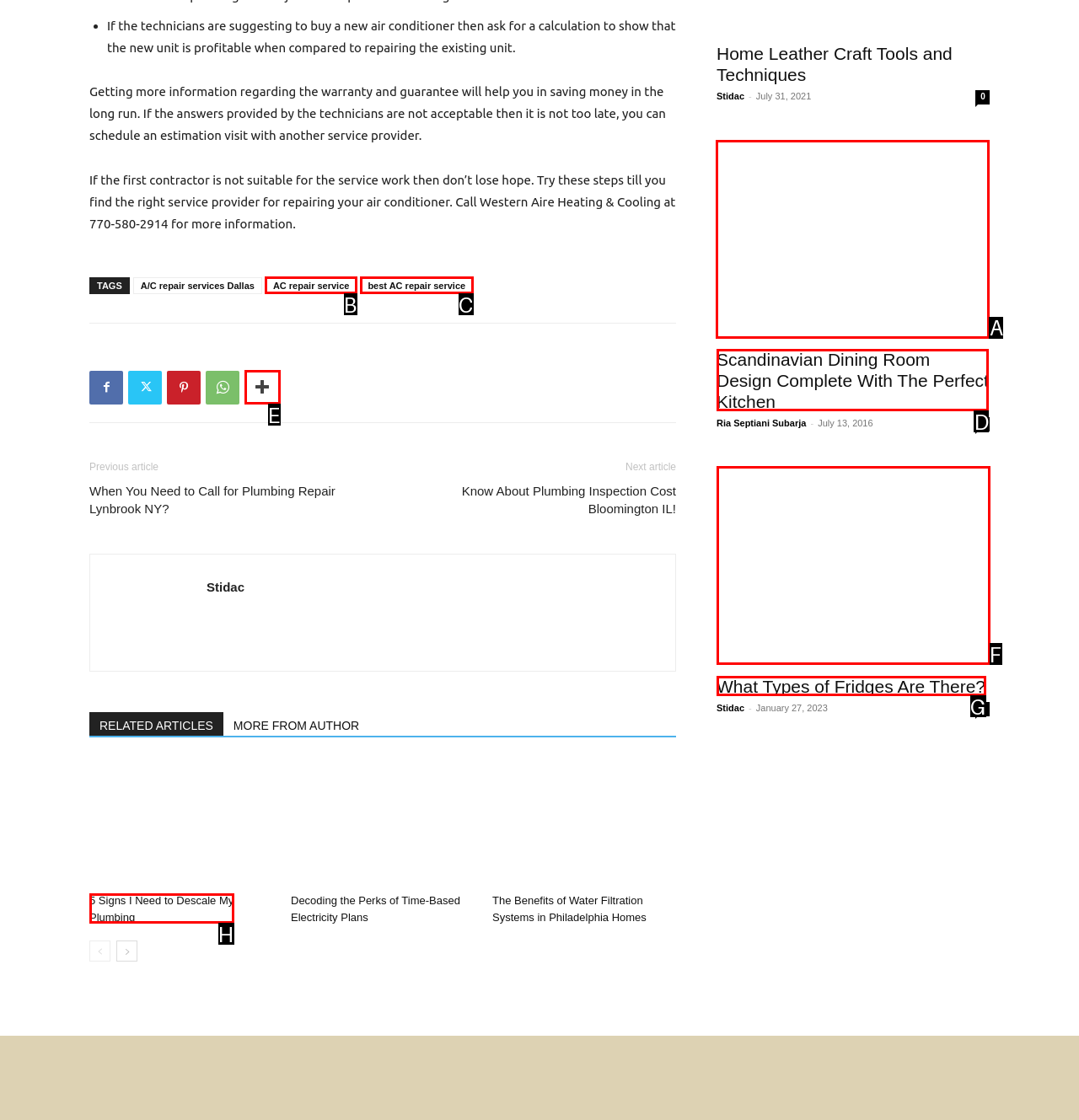Which HTML element should be clicked to perform the following task: Click on 'Dining room design ideas'
Reply with the letter of the appropriate option.

A